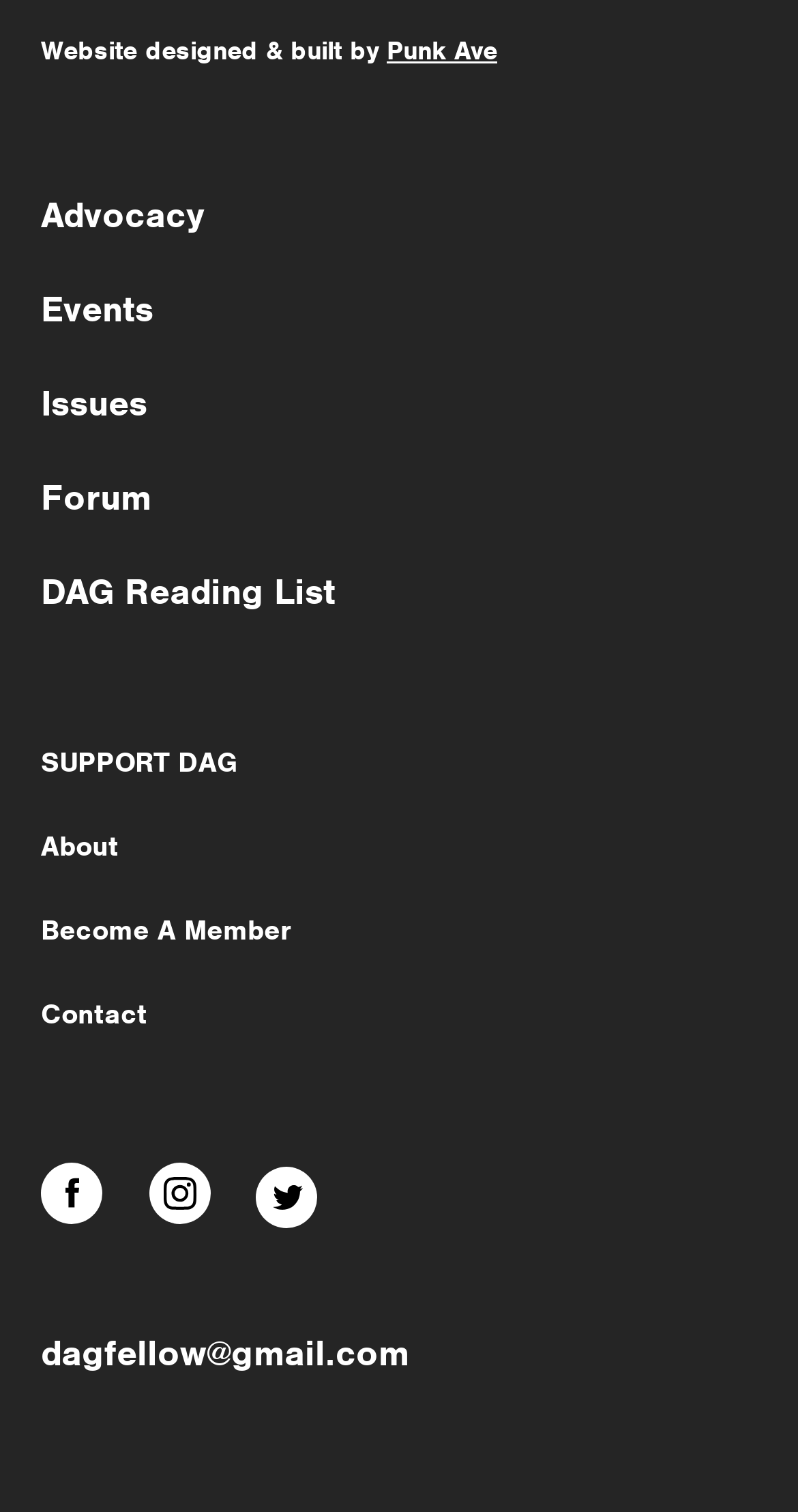Could you specify the bounding box coordinates for the clickable section to complete the following instruction: "contact DAG"?

[0.051, 0.659, 0.185, 0.687]